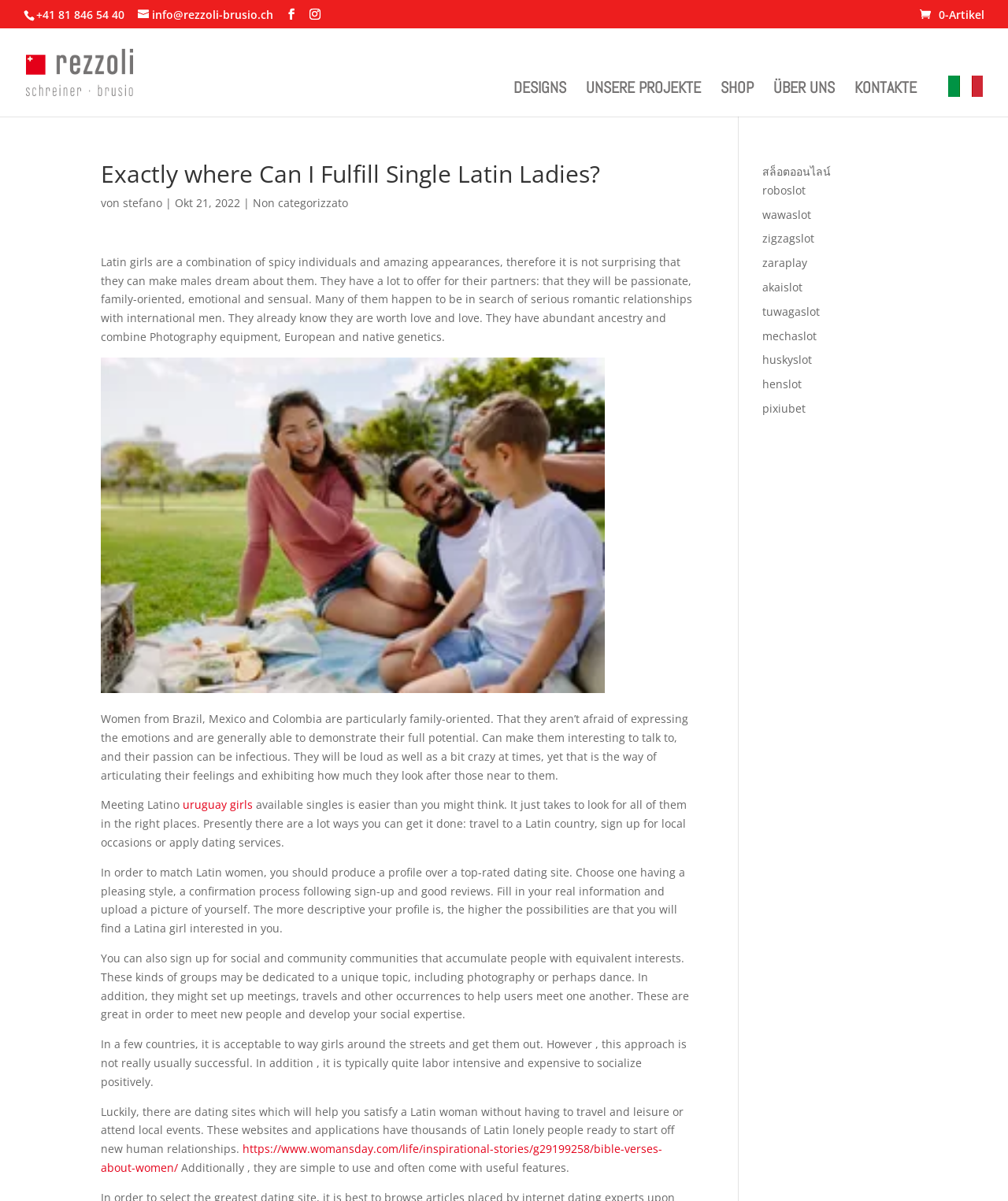Find the coordinates for the bounding box of the element with this description: "ÜBER UNS".

[0.767, 0.068, 0.828, 0.097]